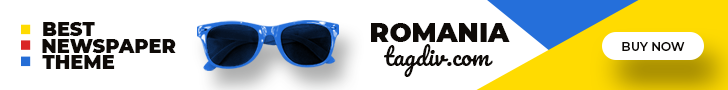What is the country associated with the brand or service?
Using the visual information from the image, give a one-word or short-phrase answer.

Romania